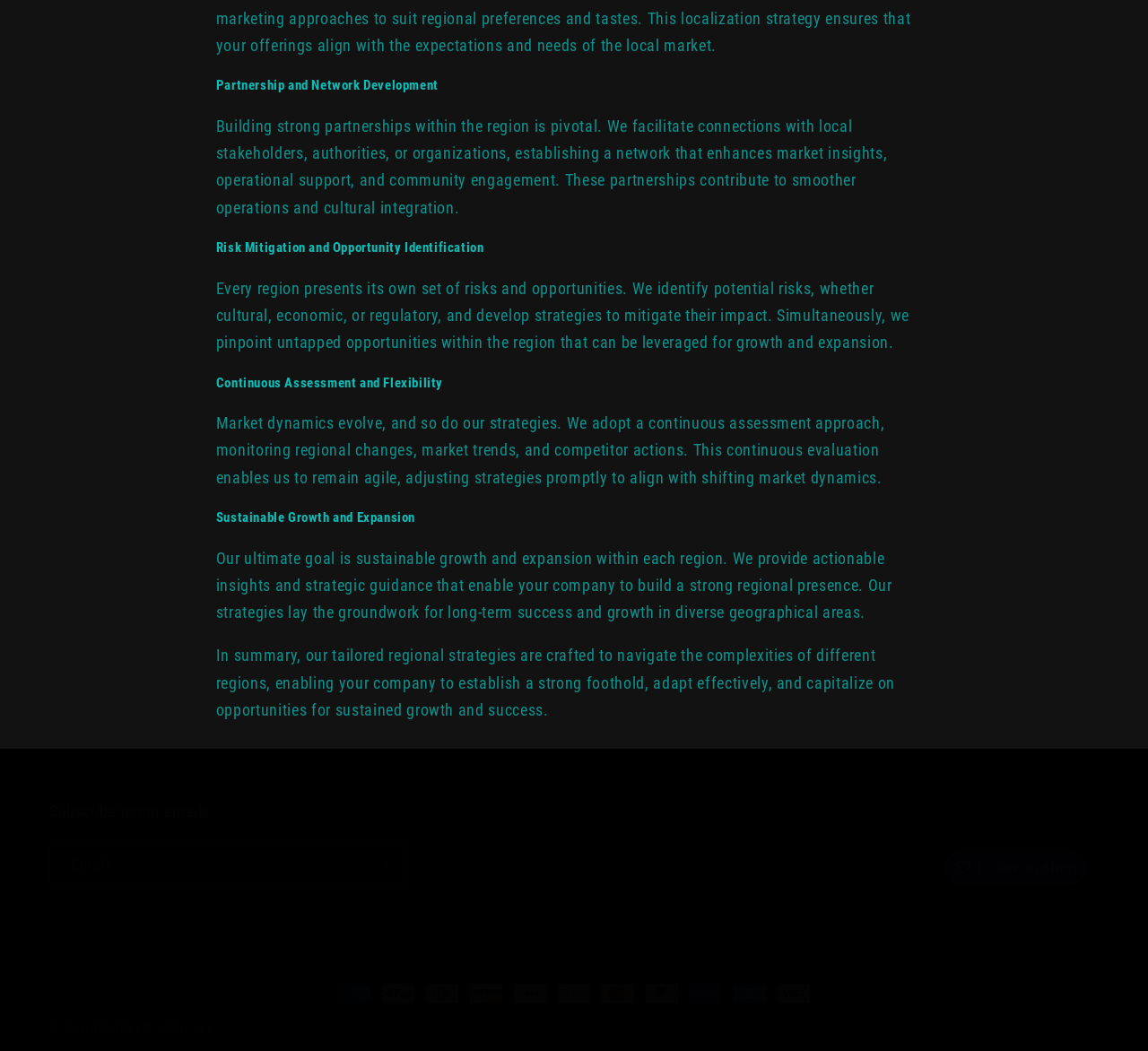Determine the bounding box coordinates for the HTML element described here: "Psychotherapy & Jungian Analysis".

None